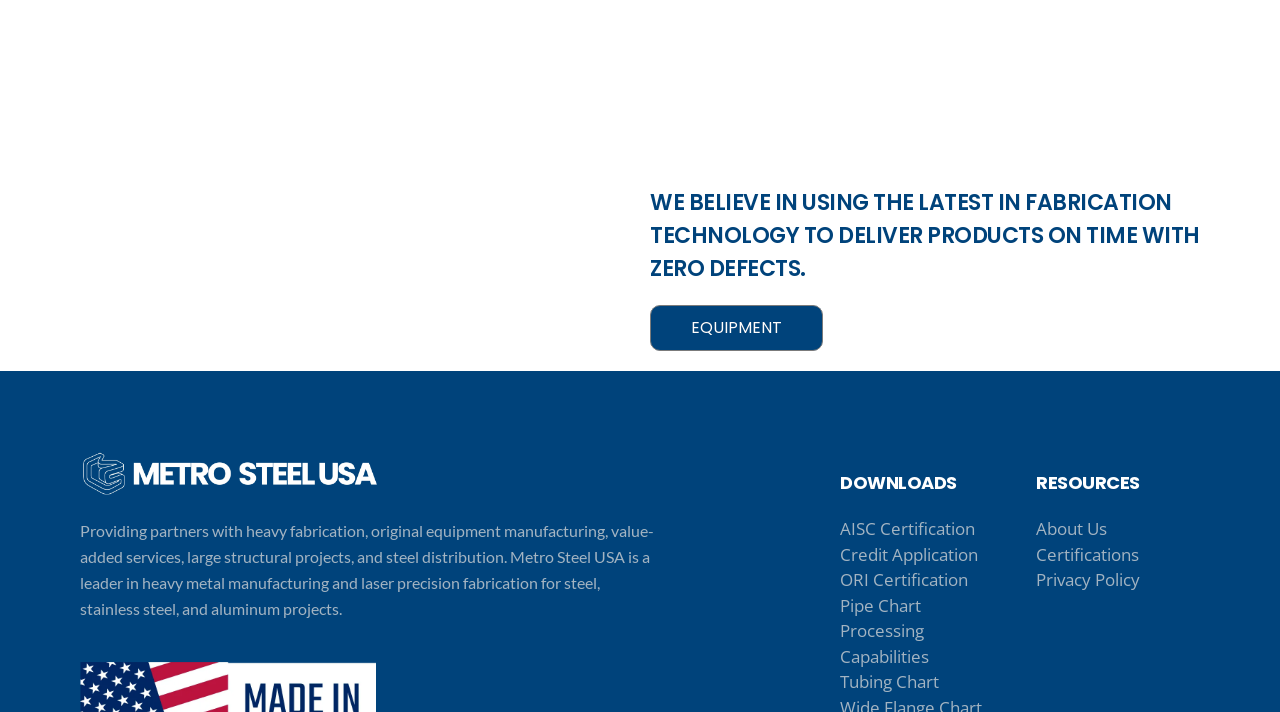Given the element description Privacy Policy, specify the bounding box coordinates of the corresponding UI element in the format (top-left x, top-left y, bottom-right x, bottom-right y). All values must be between 0 and 1.

[0.809, 0.797, 0.937, 0.833]